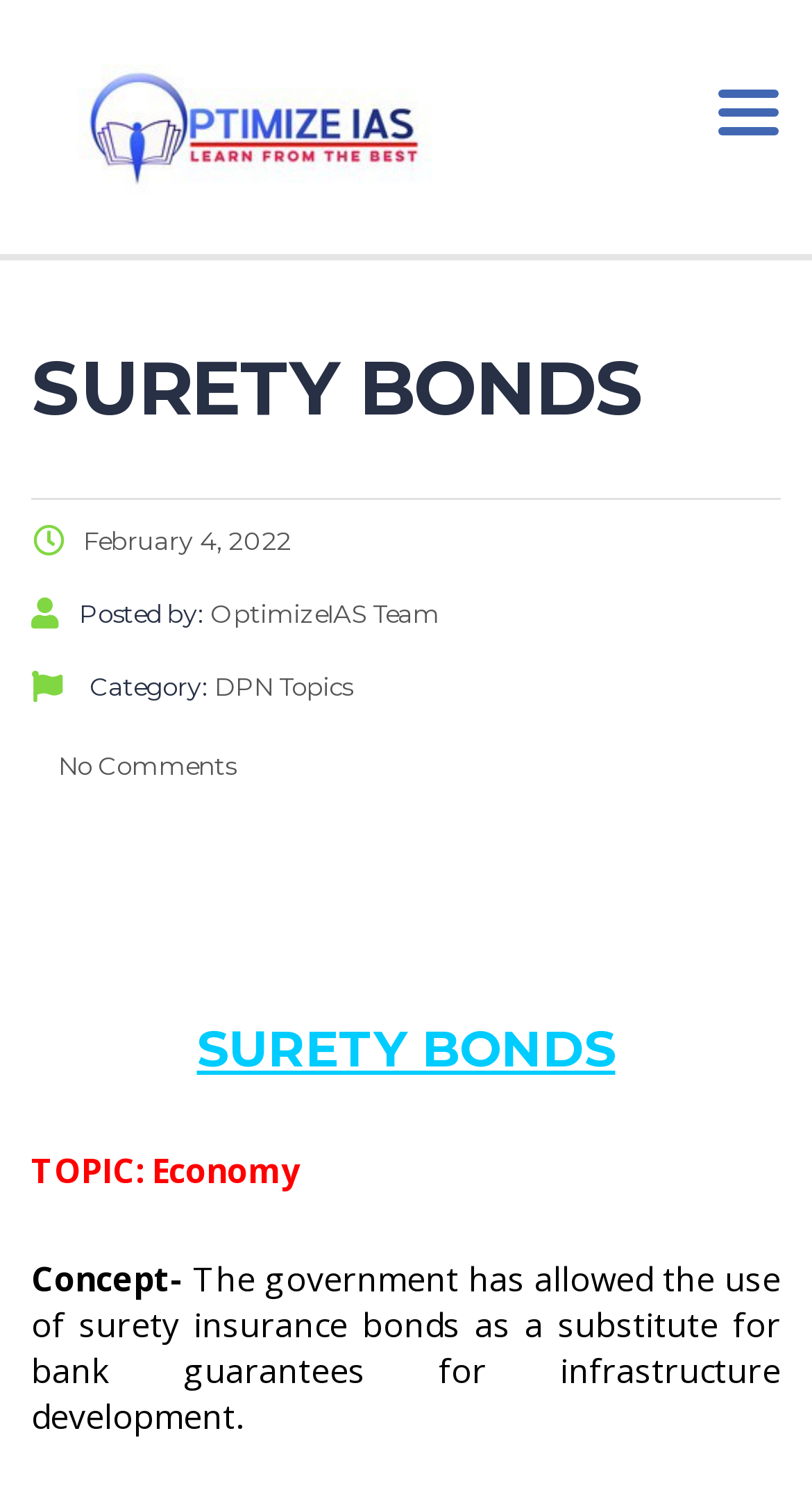What is the category of the post?
From the details in the image, answer the question comprehensively.

I found the category of the post by looking at the link element with the content 'DPN Topics' which is located below the author's name.